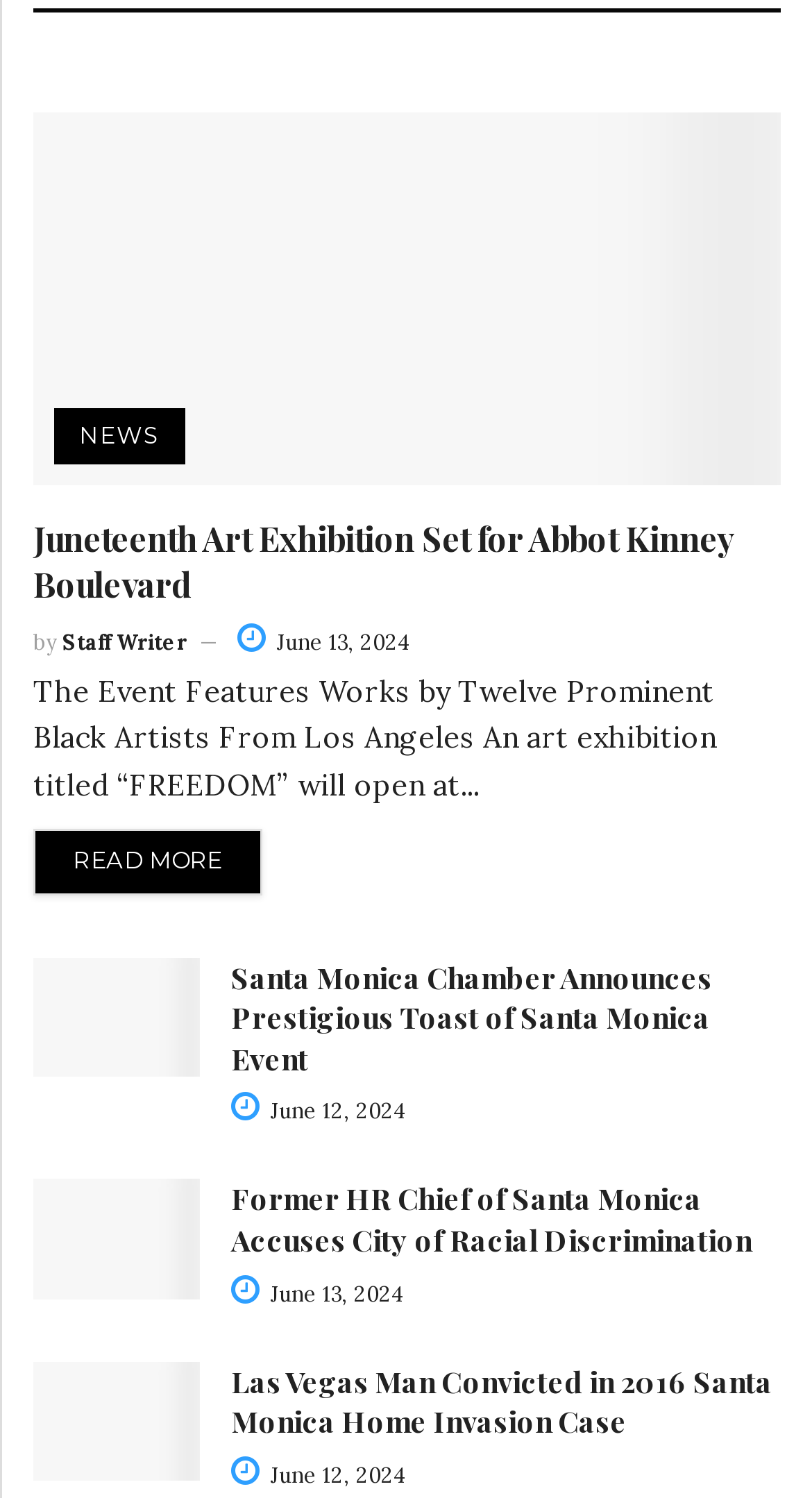Locate the bounding box coordinates of the UI element described by: "Read more". The bounding box coordinates should consist of four float numbers between 0 and 1, i.e., [left, top, right, bottom].

[0.041, 0.553, 0.323, 0.597]